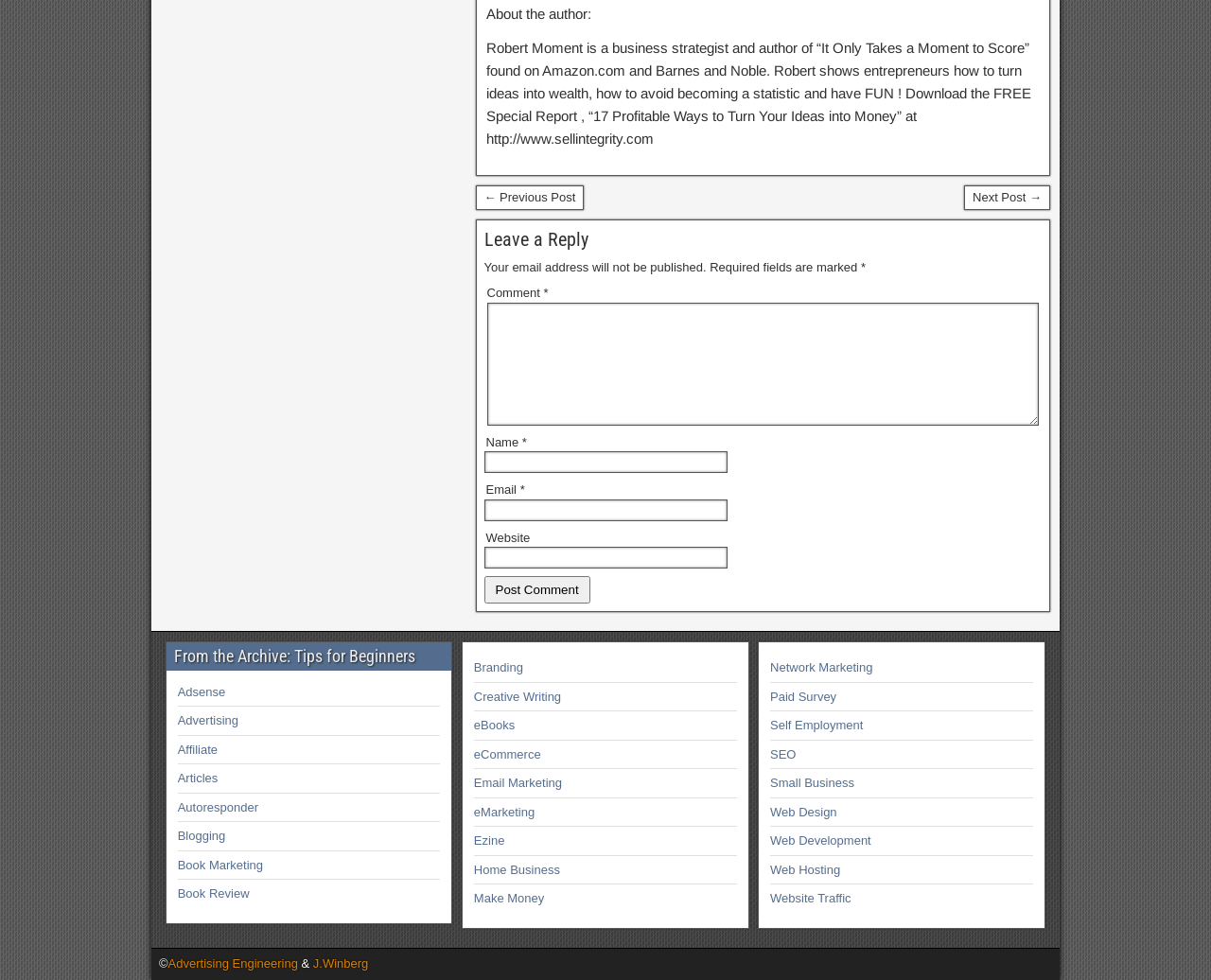Please mark the bounding box coordinates of the area that should be clicked to carry out the instruction: "Enter your name in the 'Name' field".

[0.4, 0.461, 0.6, 0.483]